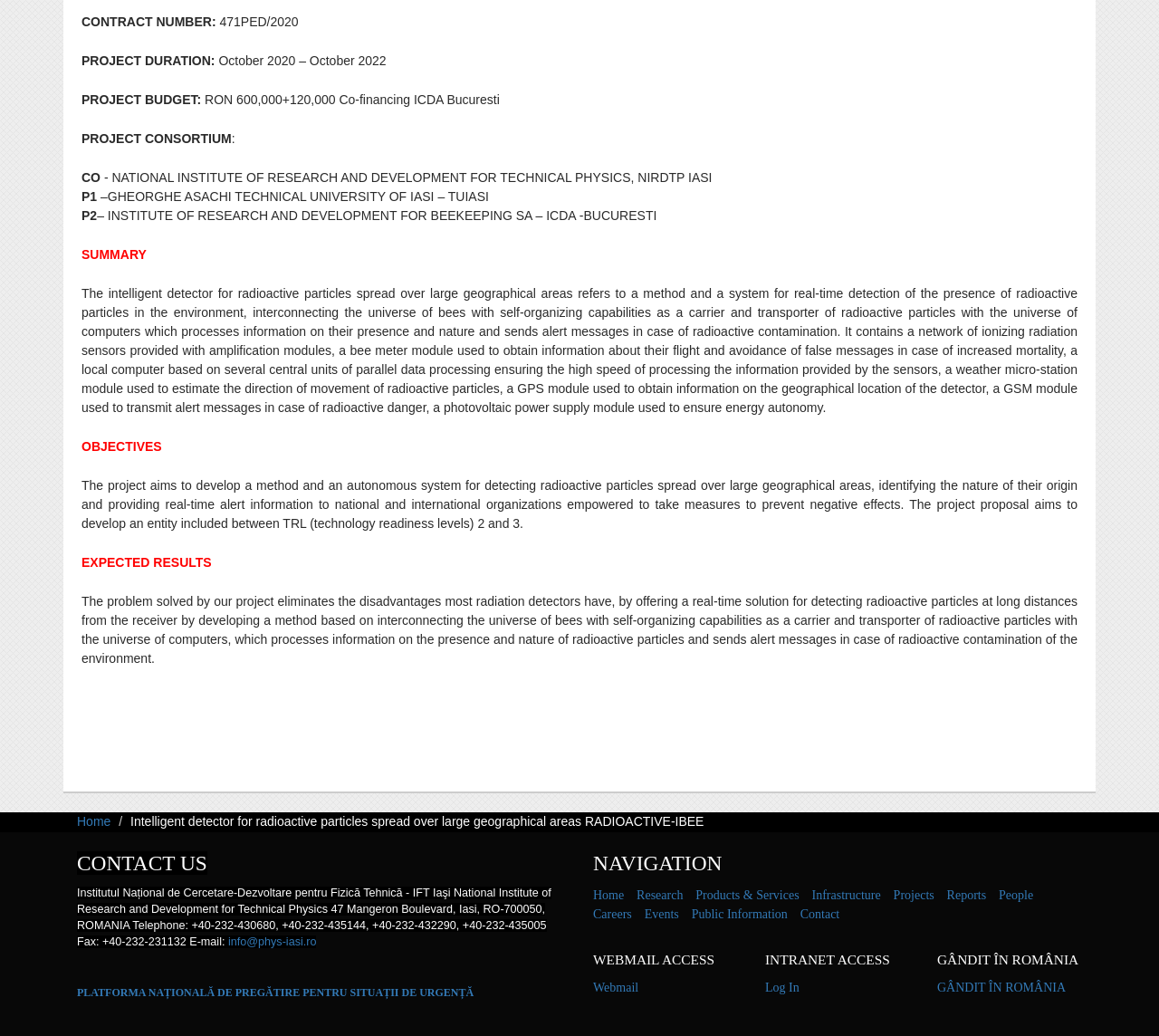Find the bounding box of the UI element described as: "Home". The bounding box coordinates should be given as four float values between 0 and 1, i.e., [left, top, right, bottom].

[0.066, 0.786, 0.096, 0.8]